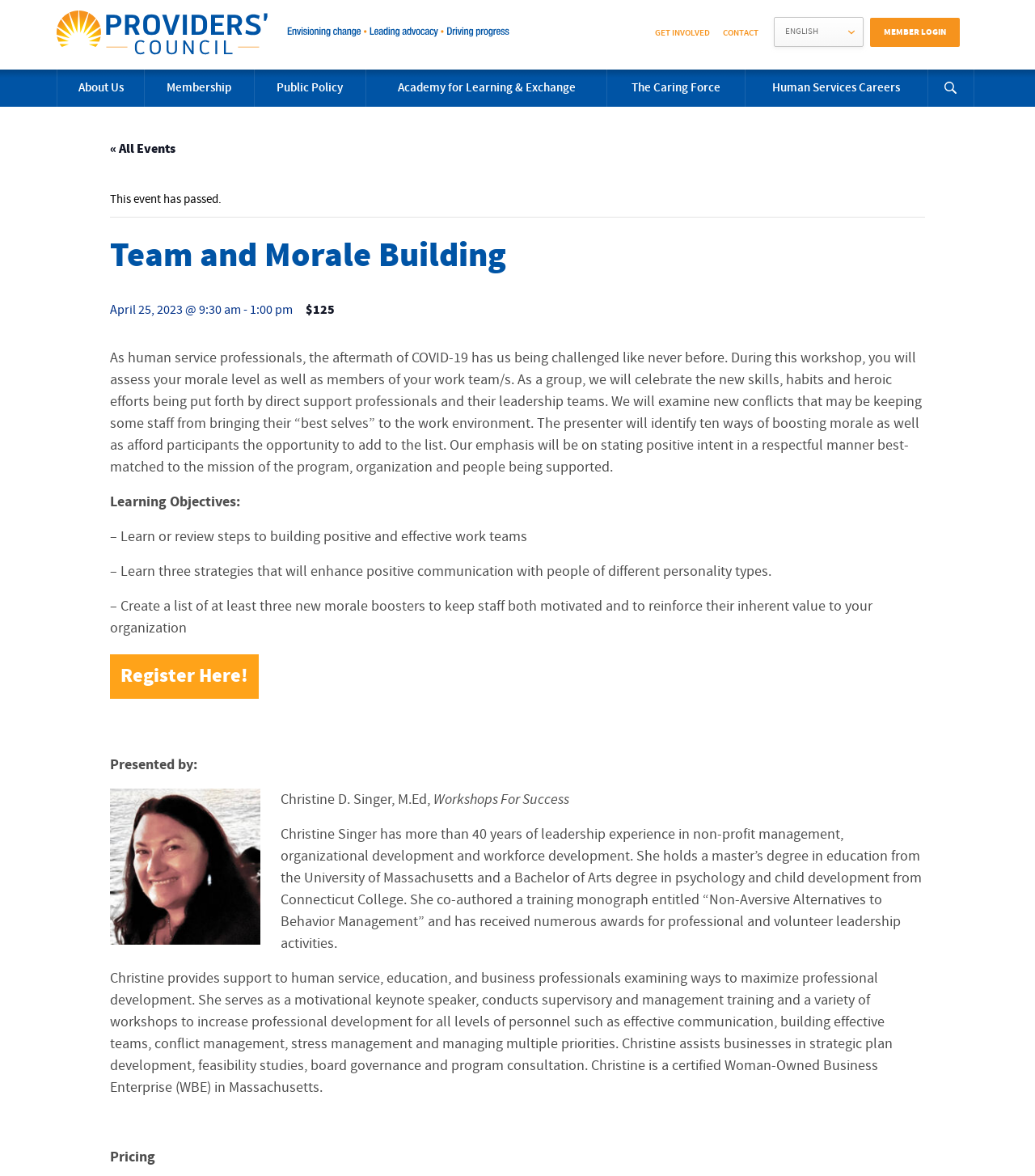Indicate the bounding box coordinates of the element that needs to be clicked to satisfy the following instruction: "Login as a member". The coordinates should be four float numbers between 0 and 1, i.e., [left, top, right, bottom].

[0.841, 0.015, 0.927, 0.04]